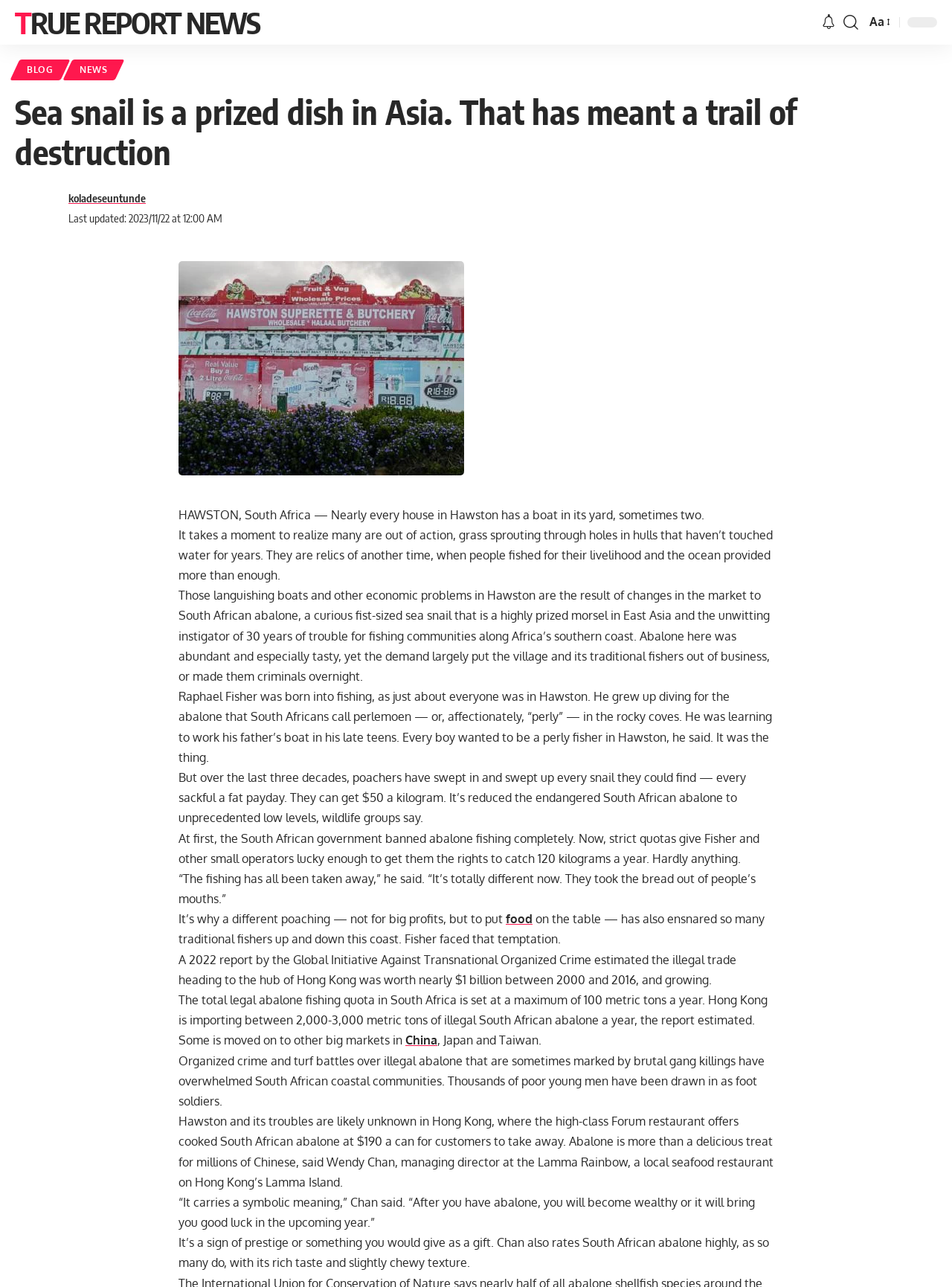Can you provide the bounding box coordinates for the element that should be clicked to implement the instruction: "Search for something"?

[0.886, 0.008, 0.902, 0.027]